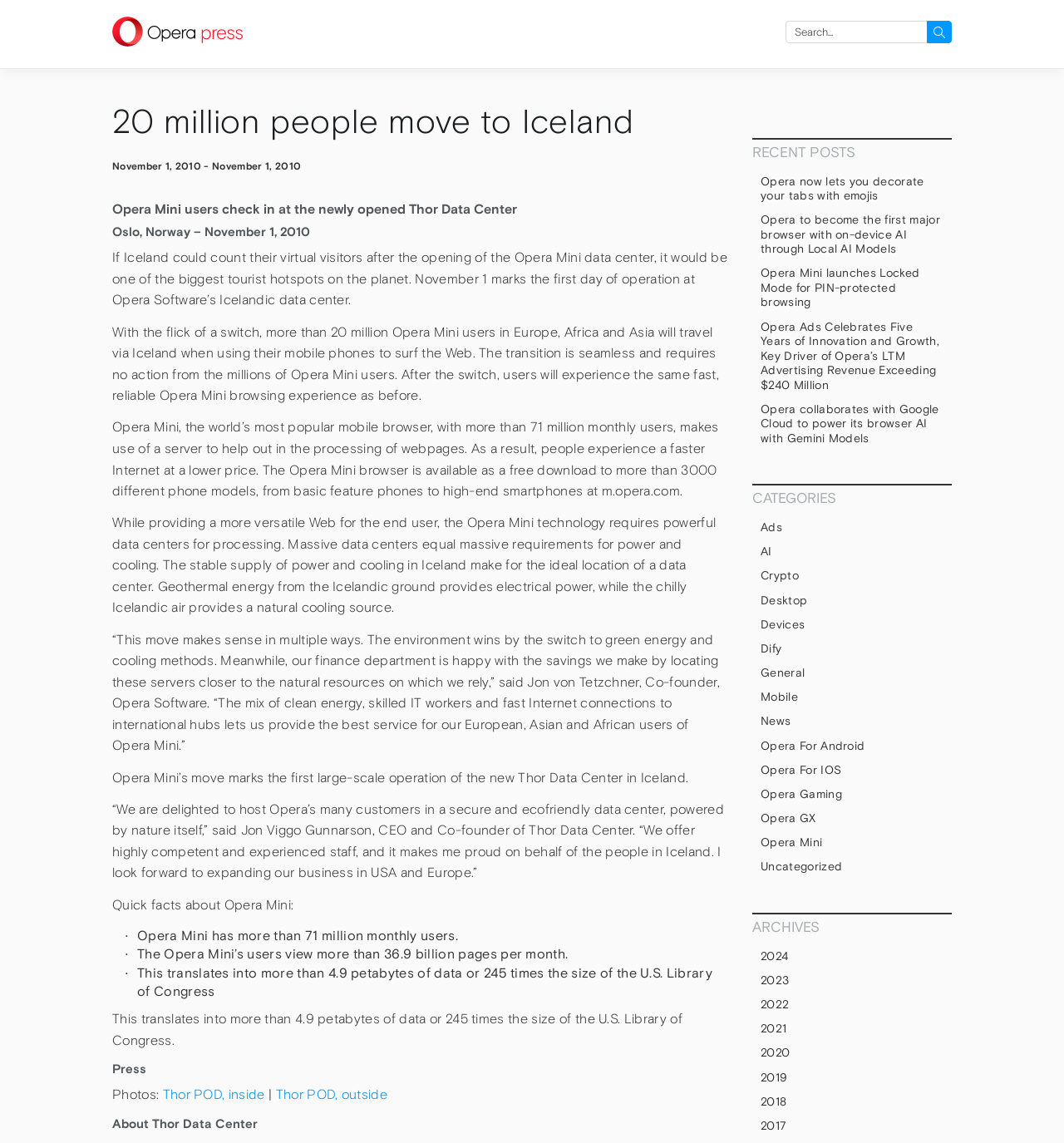How many monthly users does Opera Mini have?
Please answer the question with a single word or phrase, referencing the image.

71 million